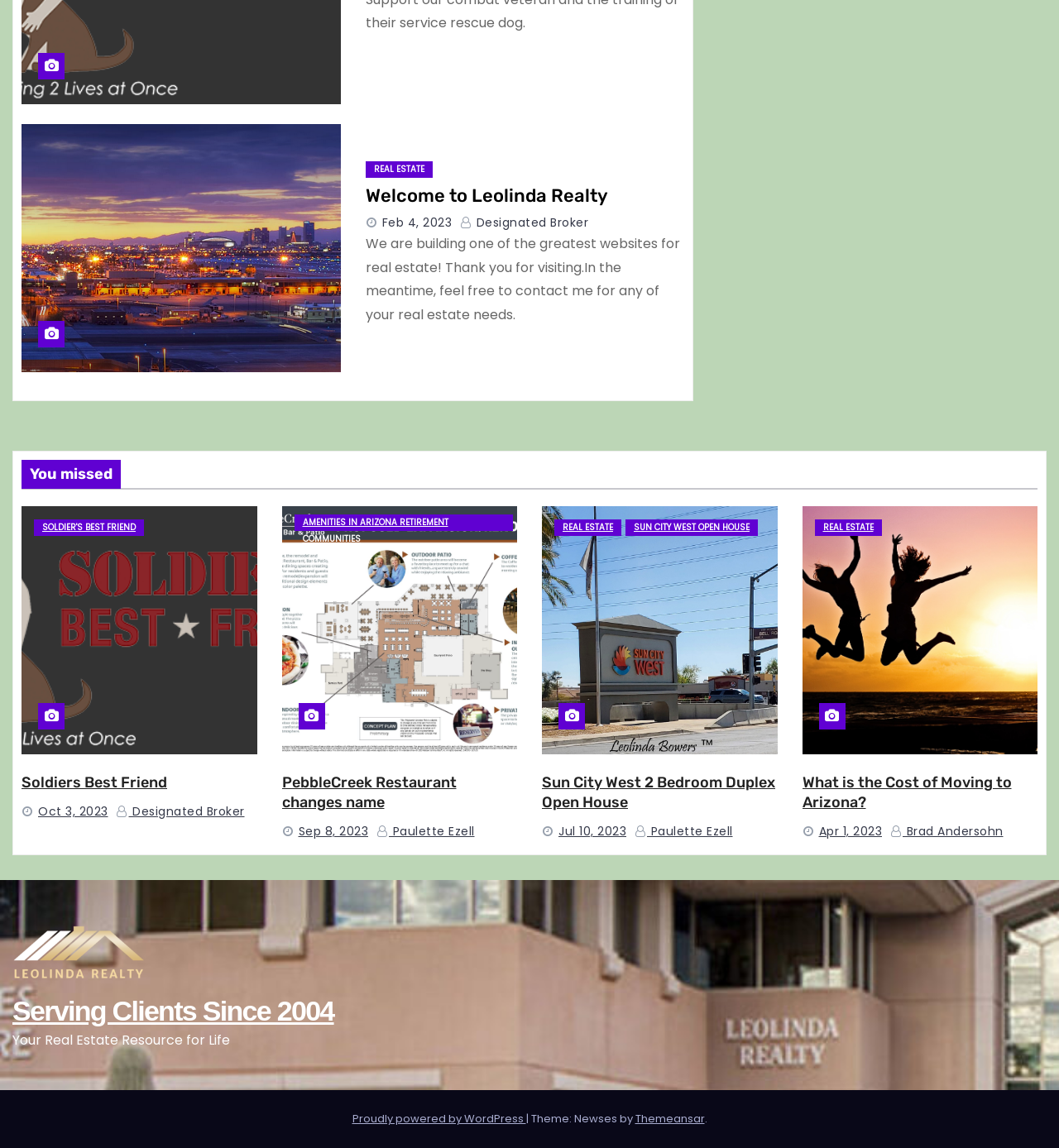Based on the element description Sun City West Open House, identify the bounding box of the UI element in the given webpage screenshot. The coordinates should be in the format (top-left x, top-left y, bottom-right x, bottom-right y) and must be between 0 and 1.

[0.591, 0.452, 0.716, 0.467]